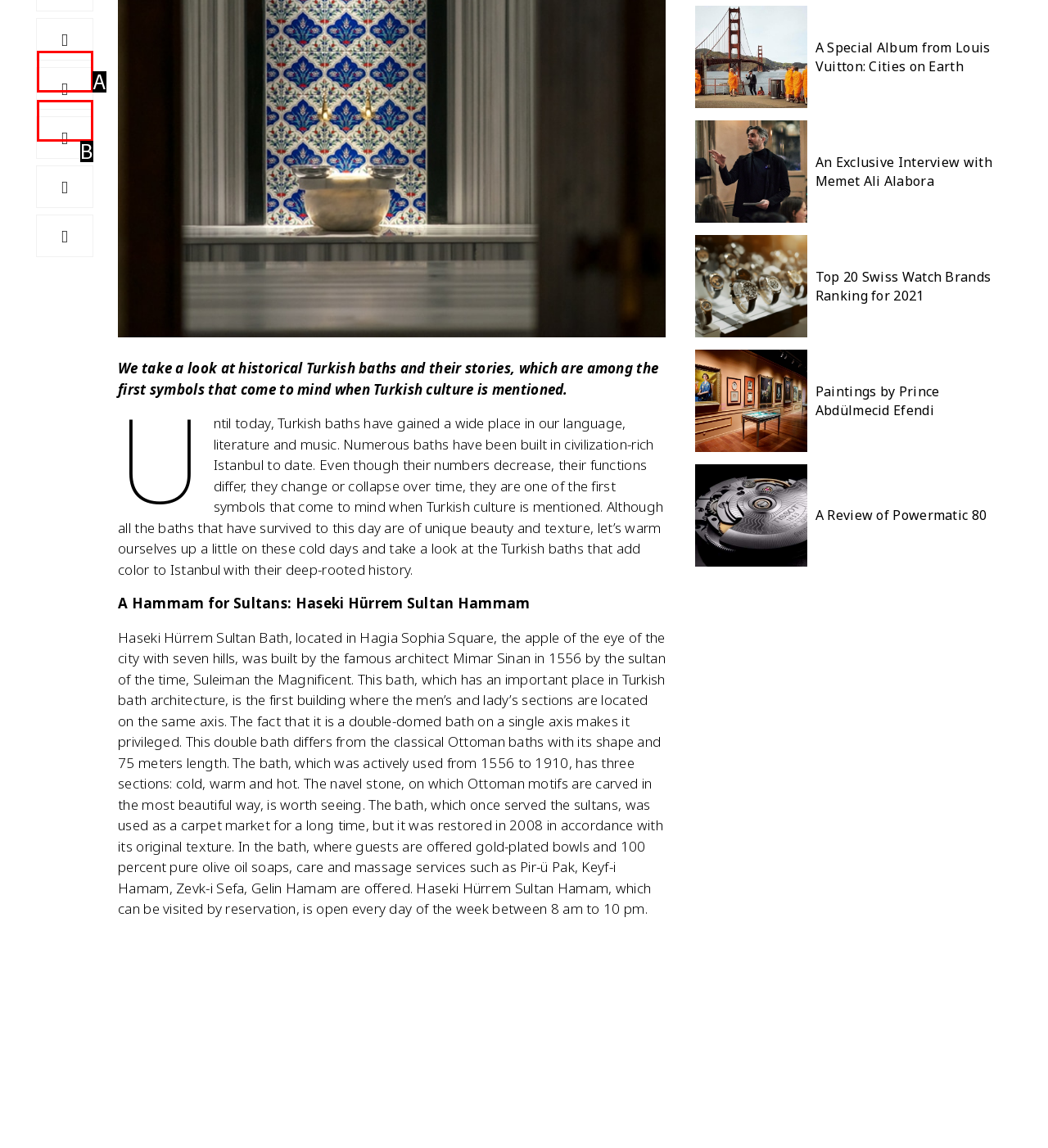Identify the UI element that corresponds to this description: Human Rights
Respond with the letter of the correct option.

None